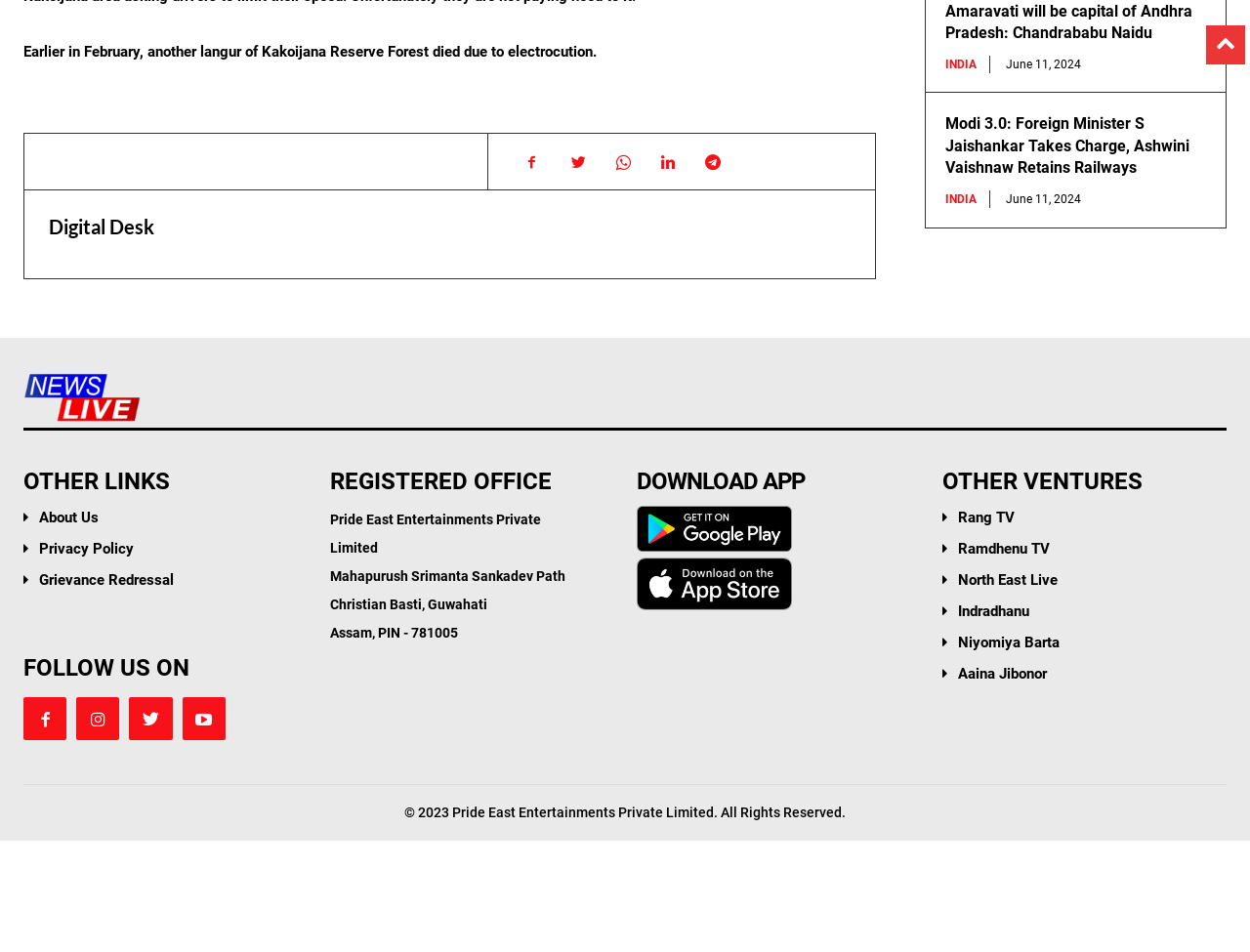Determine the bounding box coordinates for the clickable element required to fulfill the instruction: "Visit the 'Rang TV' website". Provide the coordinates as four float numbers between 0 and 1, i.e., [left, top, right, bottom].

[0.767, 0.62, 0.812, 0.638]